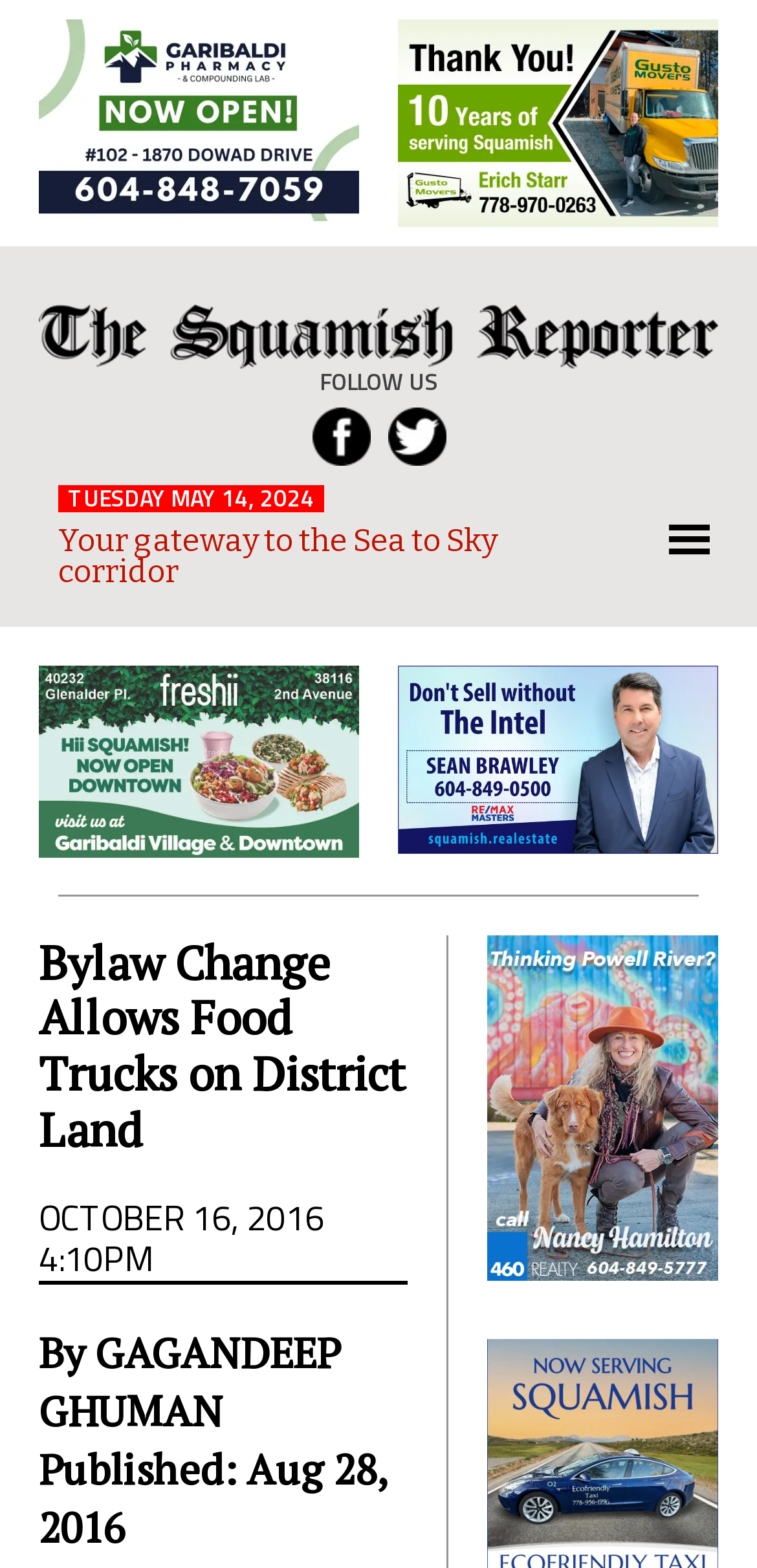Extract the bounding box coordinates for the described element: "alt="Dean-george.jpg"". The coordinates should be represented as four float numbers between 0 and 1: [left, top, right, bottom].

[0.051, 0.014, 0.474, 0.048]